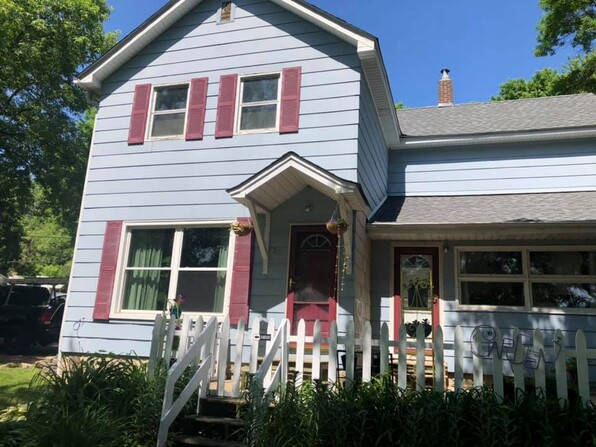Give a detailed explanation of what is happening in the image.

This image showcases a charming two-story house located in Falcon Heights, Minnesota, beautifully painted in a soft blue hue. The home's exterior features vibrant maroon shutters that complement the inviting entrance, which boasts a striking red door. A welcoming front porch, adorned with a white picket fence, leads up to the entrance, enhancing the home's curb appeal. Lush greenery surrounds the base of the house, and tall grass adds to the inviting ambiance. This property illustrates the high-quality painting services provided by A Brush of Color Inc, a local contractor known for beautifying homes since 2007. Whether for interior or exterior projects, this company is dedicated to exceeding client expectations with dependable and affordable results.